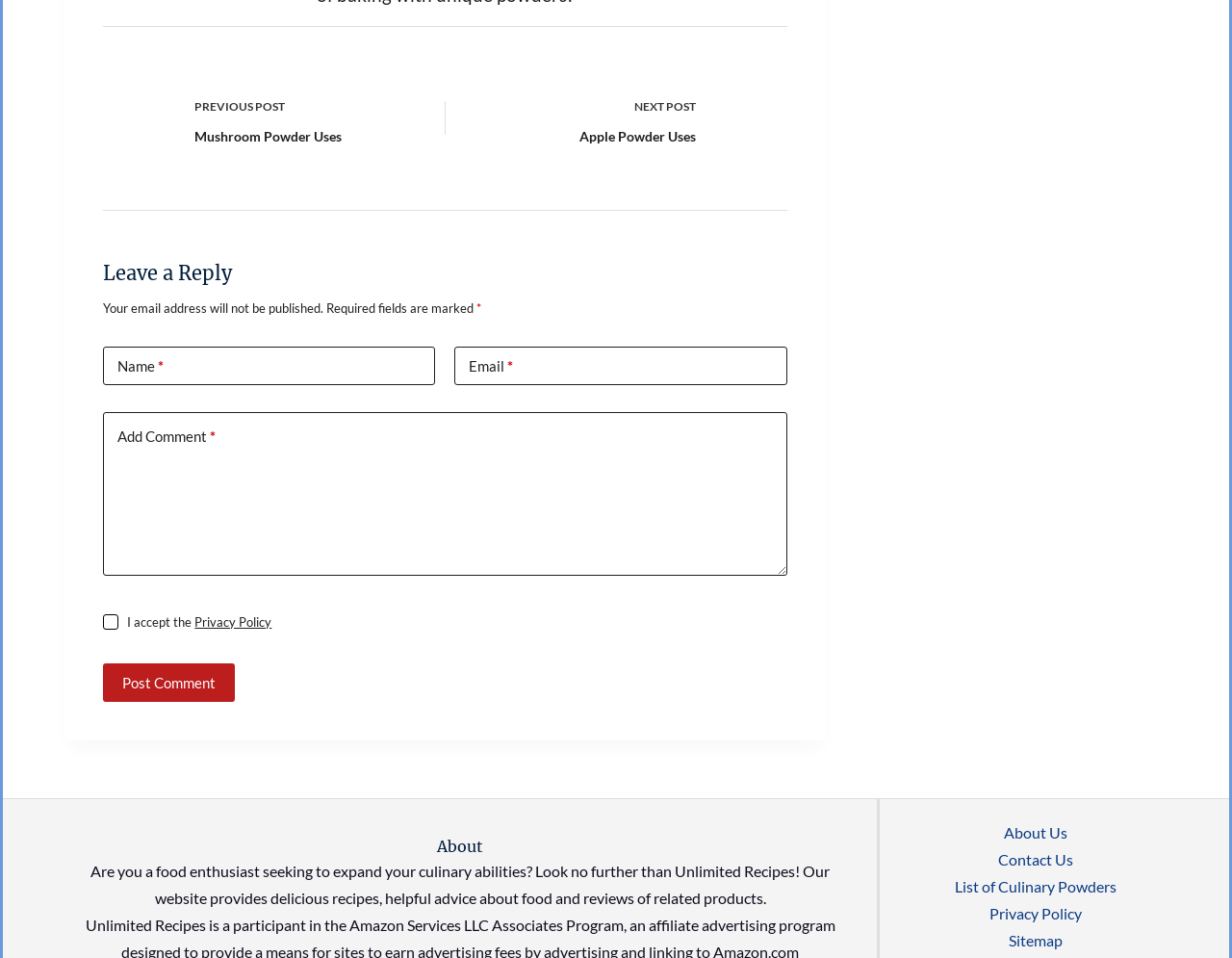How many textboxes are required to leave a reply?
Based on the visual content, answer with a single word or a brief phrase.

3